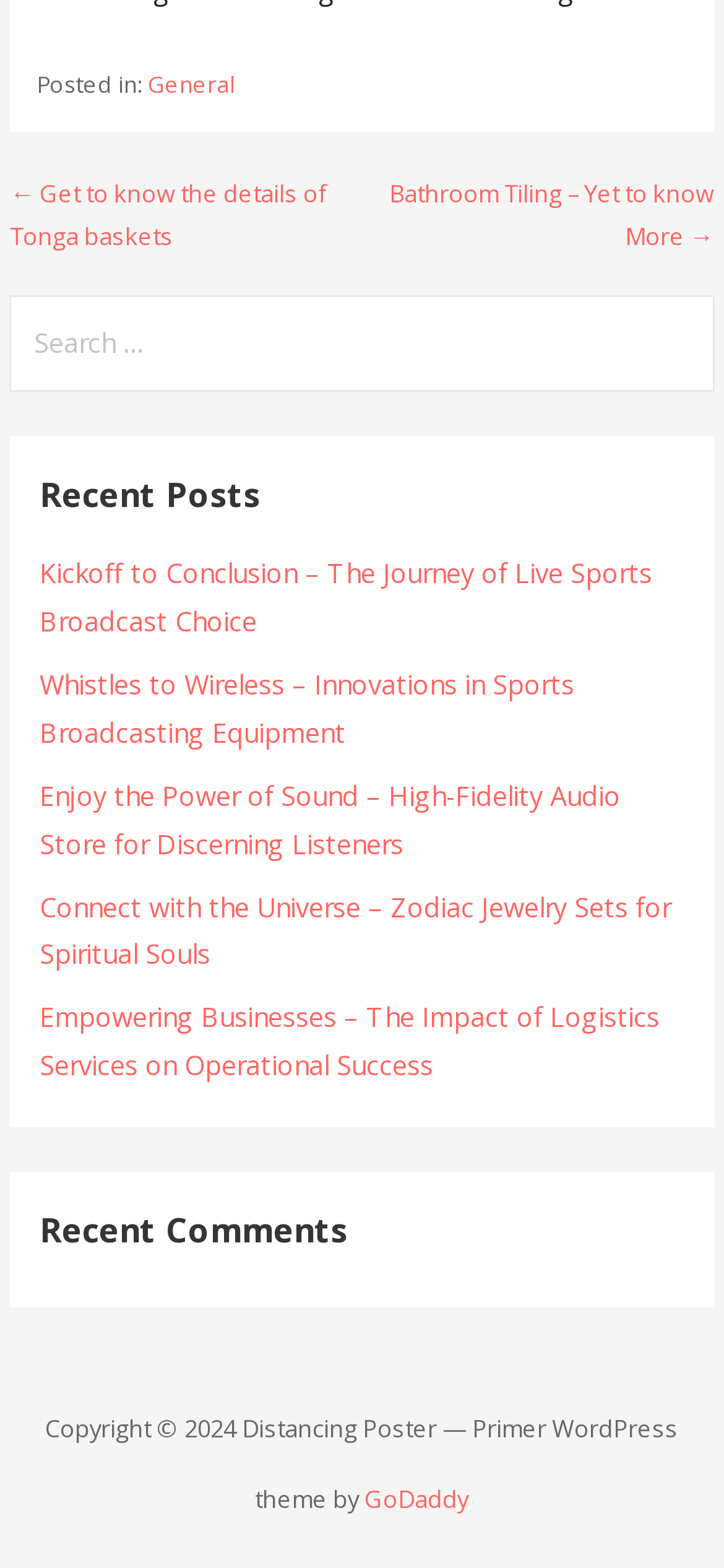Answer this question in one word or a short phrase: How many navigation links are available?

2